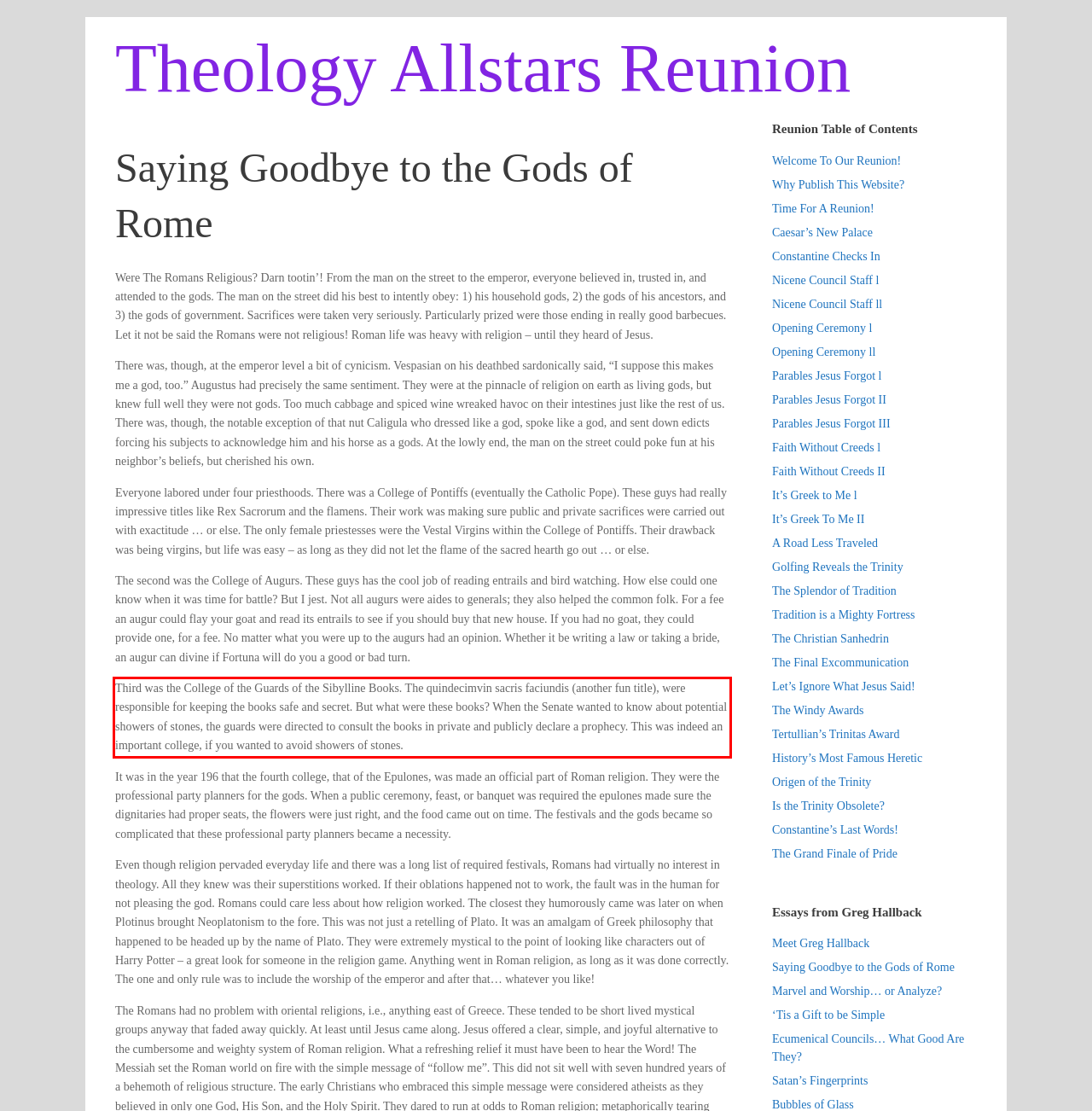You are provided with a screenshot of a webpage that includes a red bounding box. Extract and generate the text content found within the red bounding box.

Third was the College of the Guards of the Sibylline Books. The quindecimvin sacris faciundis (another fun title), were responsible for keeping the books safe and secret. But what were these books? When the Senate wanted to know about potential showers of stones, the guards were directed to consult the books in private and publicly declare a prophecy. This was indeed an important college, if you wanted to avoid showers of stones.